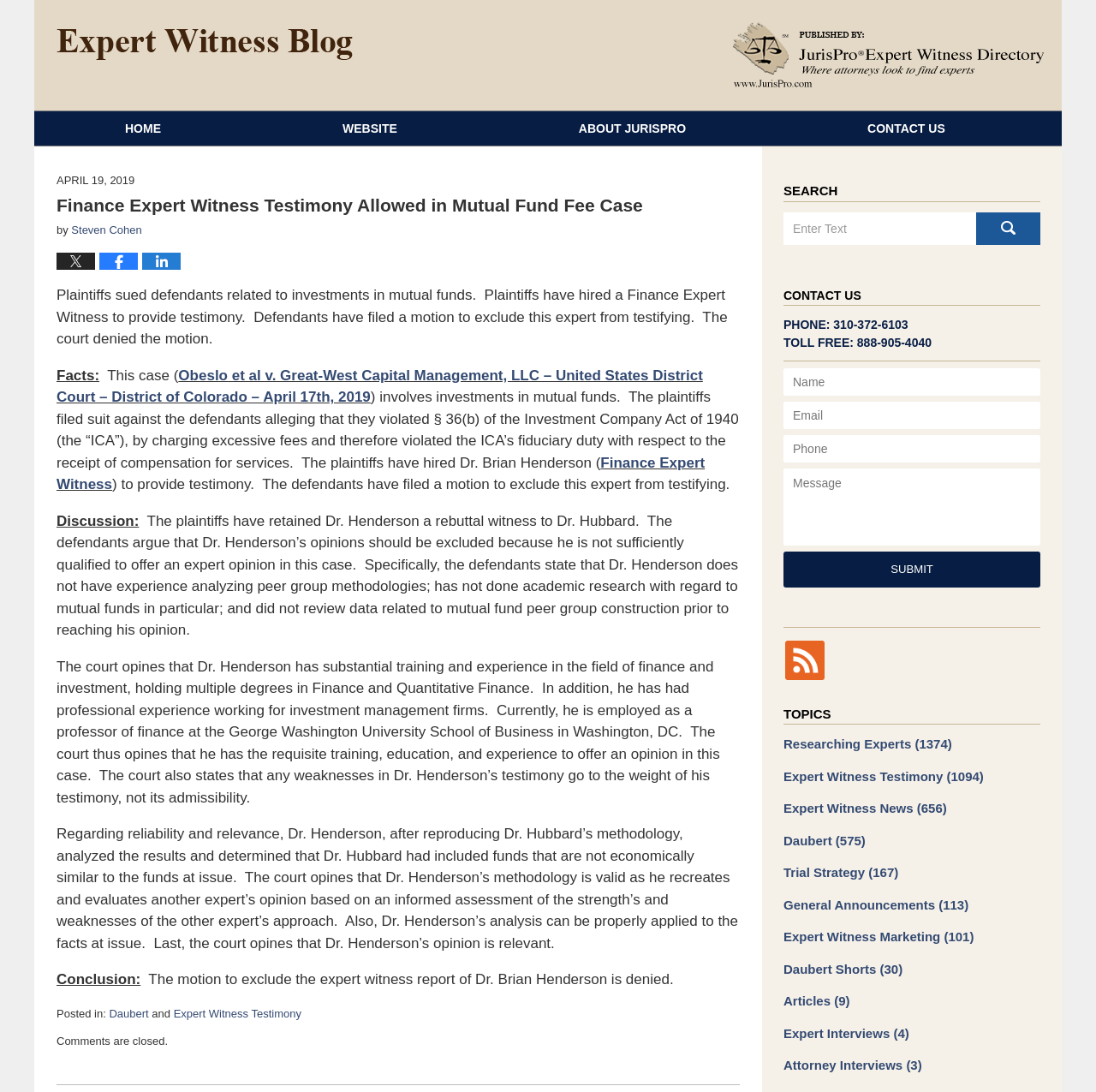Using floating point numbers between 0 and 1, provide the bounding box coordinates in the format (top-left x, top-left y, bottom-right x, bottom-right y). Locate the UI element described here: parent_node: Search name="s" placeholder="Enter Text"

[0.715, 0.194, 0.891, 0.224]